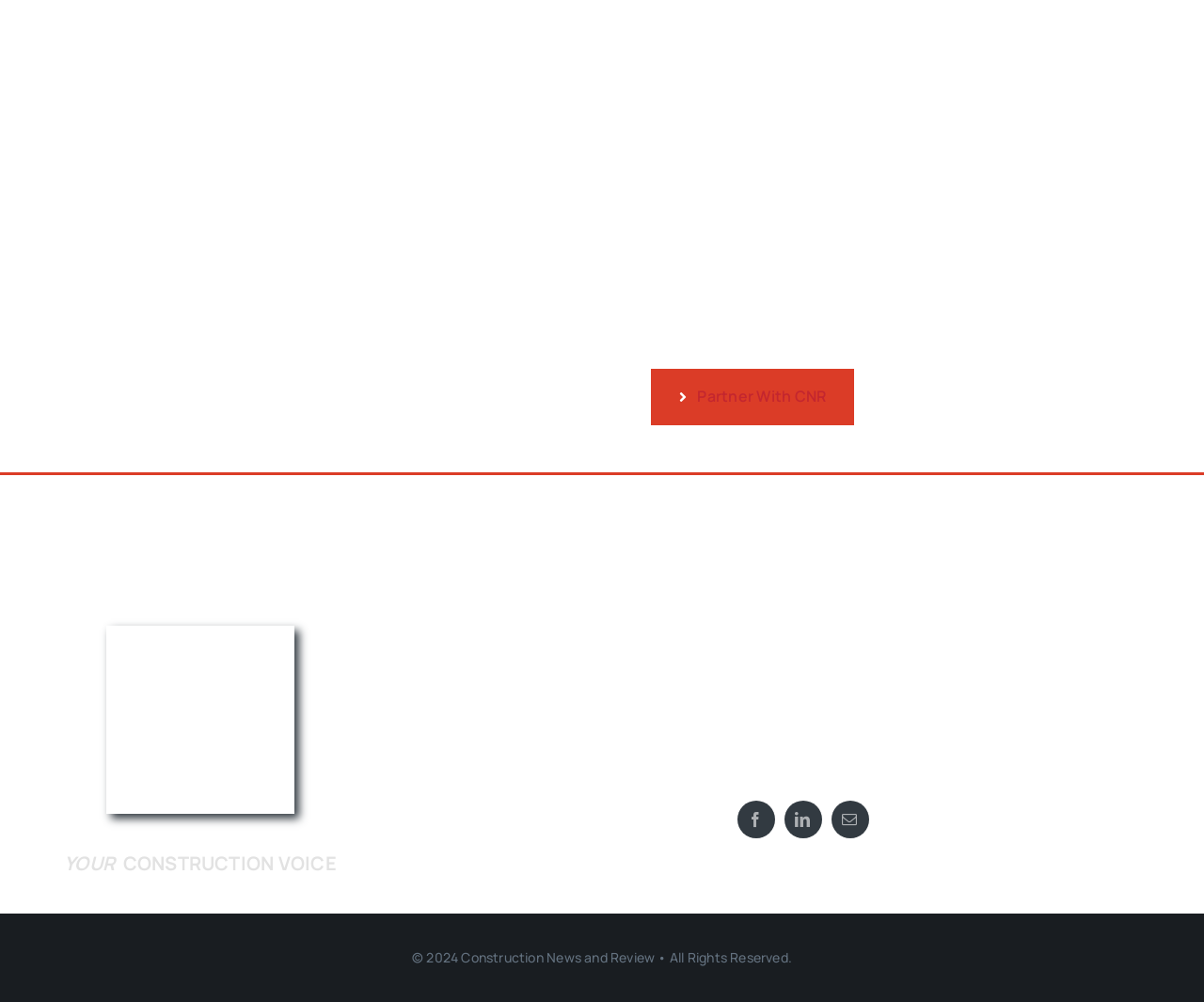What is the copyright year of the website?
Please answer the question with a detailed response using the information from the screenshot.

The copyright year can be found in the text '© 2024 Construction News and Review • All Rights Reserved.' at the bottom of the webpage.